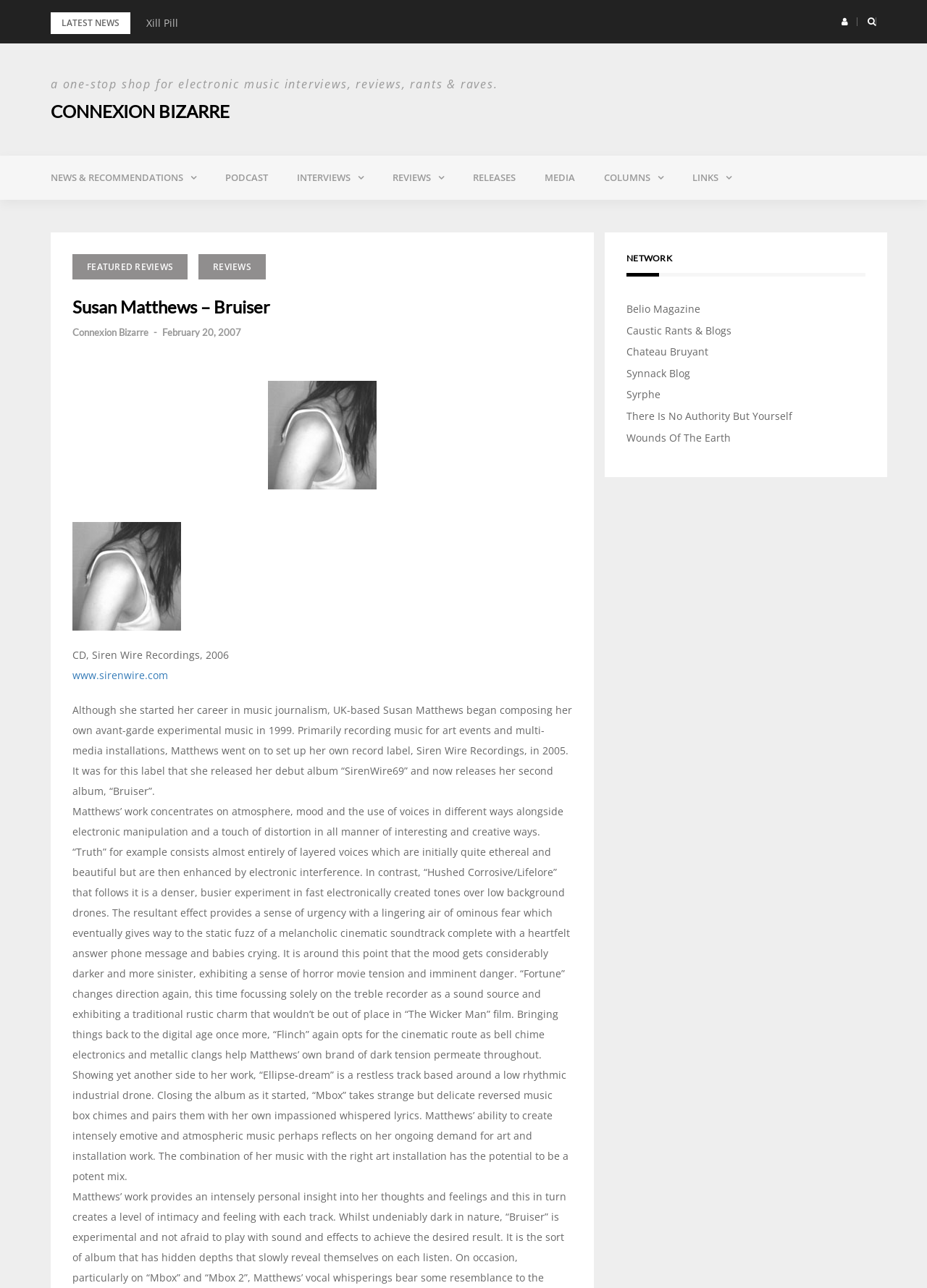Describe the webpage in detail, including text, images, and layout.

The webpage is about Susan Matthews, an electronic music artist, and her album "Bruiser" released on Connexion Bizarre. At the top, there is a "Skip to content" link. Below it, there is a "LATEST NEWS" heading, followed by links to news articles, including "Xill Pill" and "Various – Drone-Mind // Mind-Drone Vol. 1". 

On the left side, there is a menu with links to different sections, including "NEWS & RECOMMENDATIONS", "PODCAST", "INTERVIEWS", "REVIEWS", "RELEASES", "MEDIA", and "COLUMNS". Some of these links have dropdown menus.

In the main content area, there is a header with the title "Susan Matthews – Bruiser" and a subheading "Connexion Bizarre - February 20, 2007". Below it, there is an image of the album cover, followed by a description of the album and the artist. The description explains that Susan Matthews started her career in music journalism and later began composing her own avant-garde experimental music. It also describes the album "Bruiser" and its tracks, highlighting Matthews' ability to create intensely emotive and atmospheric music.

On the right side, there is a section titled "NETWORK" with links to other websites and blogs, including Belio Magazine, Caustic Rants & Blogs, and Wounds Of The Earth.